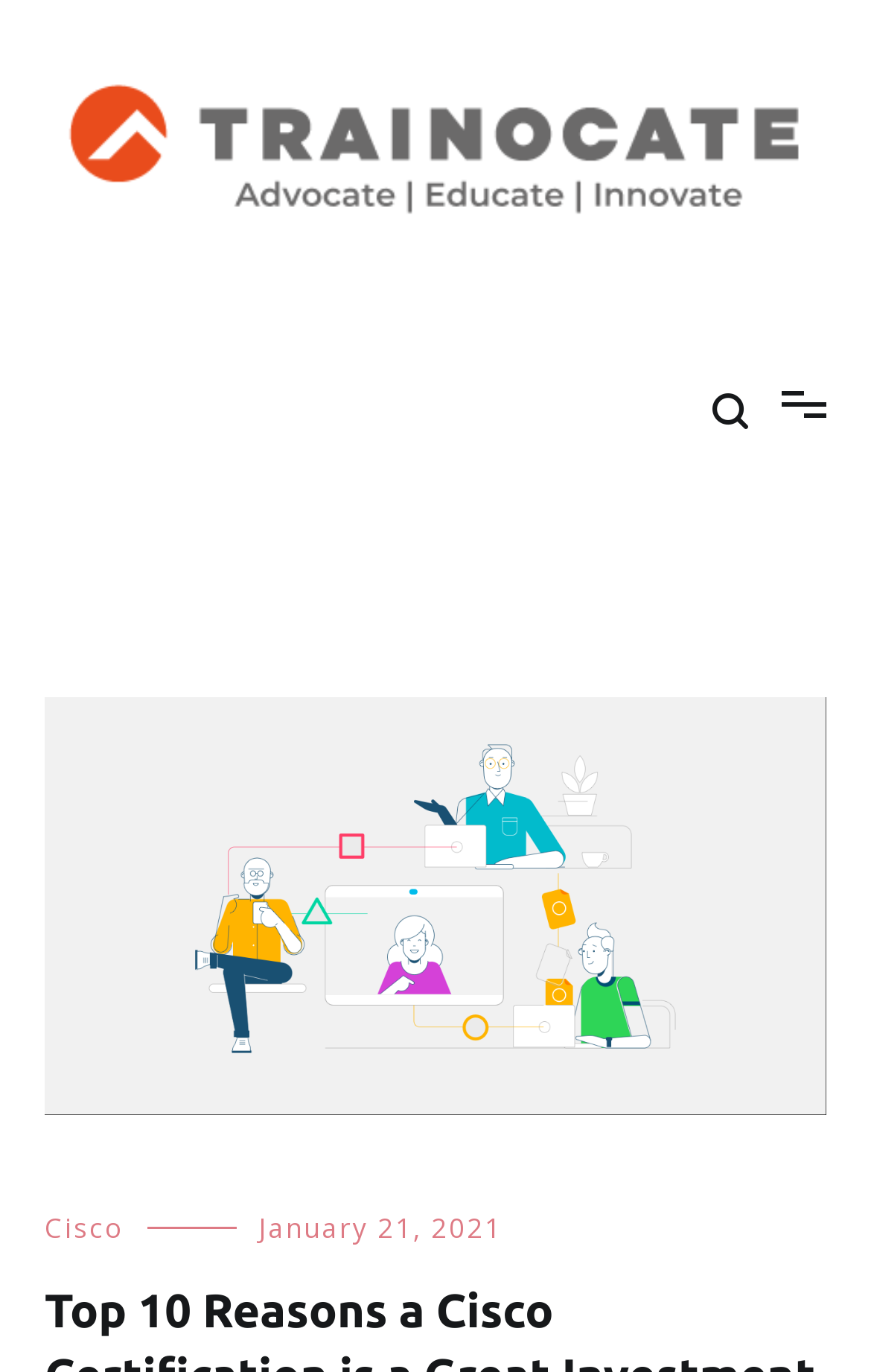What is the date of the article about Cisco certification?
Please use the image to provide a one-word or short phrase answer.

January 21, 2021